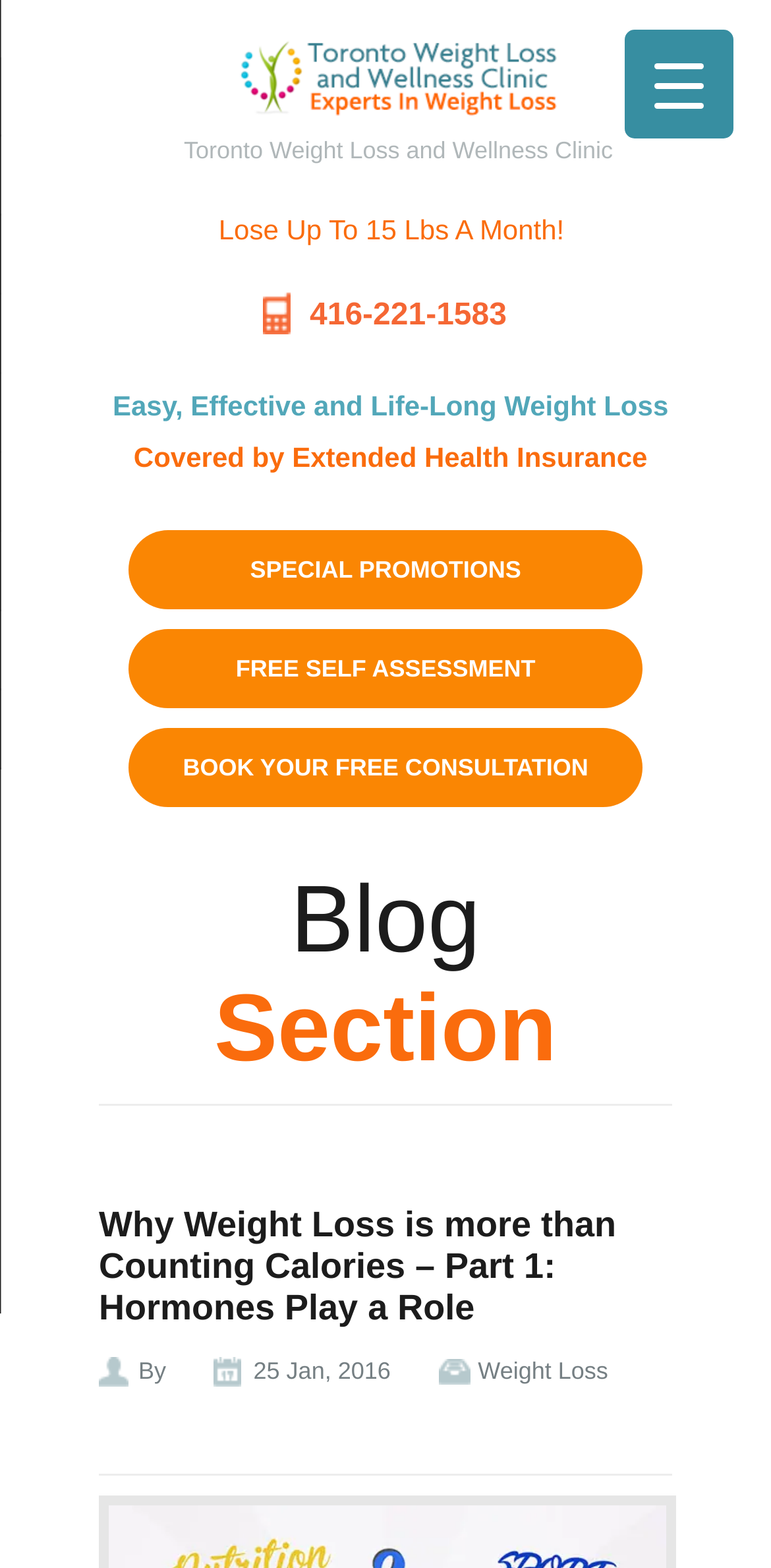Illustrate the webpage's structure and main components comprehensively.

The webpage appears to be a weight loss clinic's website, with a prominent header section featuring the clinic's name, "Toronto Weight Loss Clinic", accompanied by an image of the clinic's logo. Below the header, there is a bold statement "Lose Up To 15 Lbs A Month!" followed by a phone number "416-221-1583" and a brief description "Easy, Effective and Life-Long Weight Loss". Additionally, there is a mention of "Covered by Extended Health Insurance".

The page also features a section with three prominent links: "SPECIAL PROMOTIONS", "FREE SELF ASSESSMENT", and "BOOK YOUR FREE CONSULTATION", which are aligned horizontally and take up a significant portion of the page.

Further down, there is a "Blog Section" heading, which contains a blog post titled "Why Weight Loss is more than Counting Calories – Part 1: Hormones Play a Role". The post has a link to read more, and is accompanied by the author's name and the date "25 Jan, 2016". There is also a link to a category "Weight Loss" below the post.

At the top right corner of the page, there is a "Menu Trigger" button, which likely opens a menu with more options.